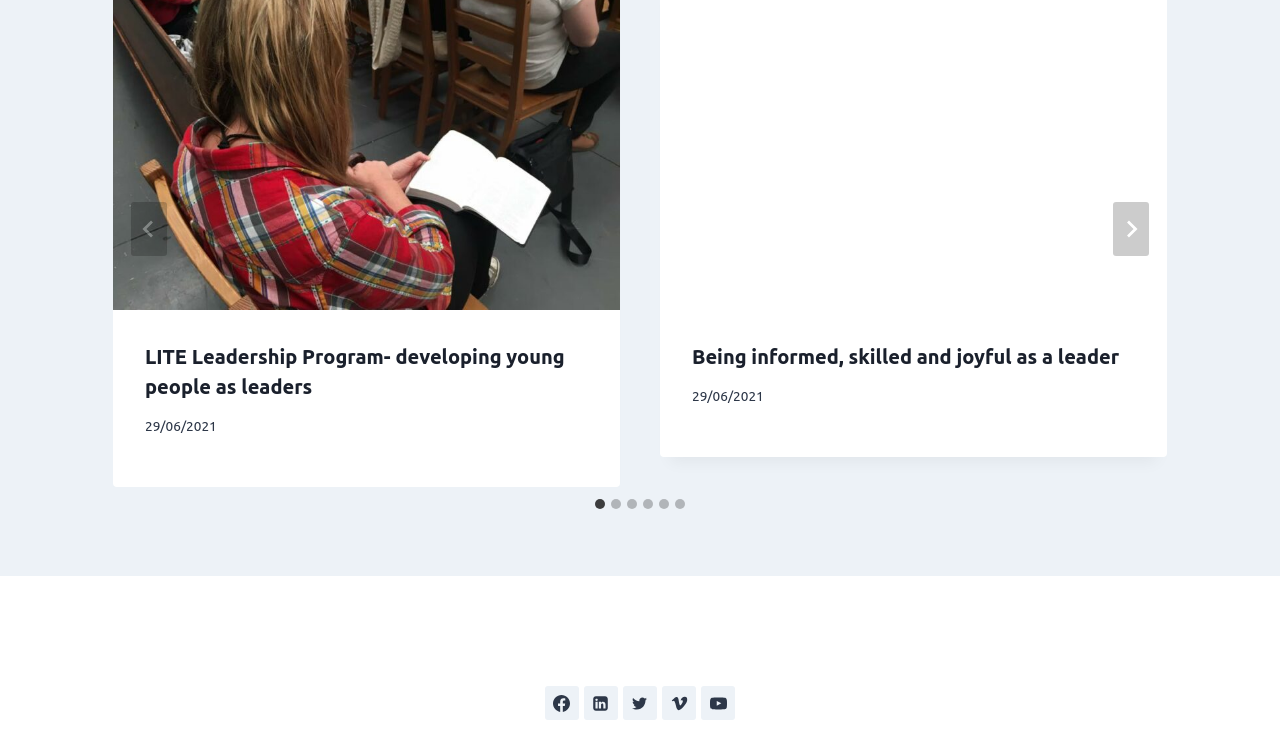Can you identify the bounding box coordinates of the clickable region needed to carry out this instruction: 'Go to last slide'? The coordinates should be four float numbers within the range of 0 to 1, stated as [left, top, right, bottom].

[0.102, 0.271, 0.13, 0.343]